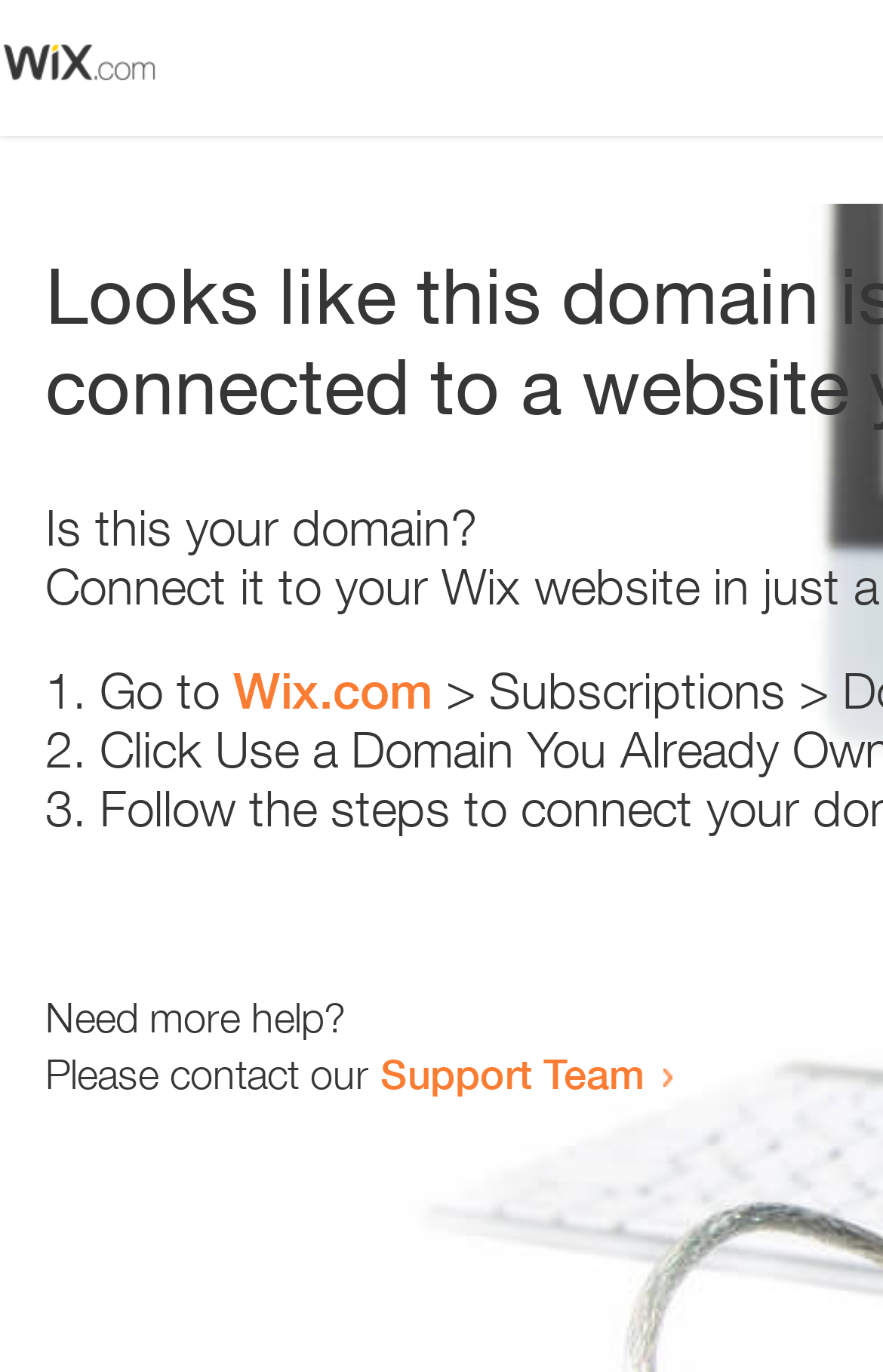What is the first step to take if this is your domain?
Using the image as a reference, give an elaborate response to the question.

The webpage provides a list of steps to take if this is your domain. The first step is indicated by the list marker '1.' and the text 'Go to' followed by a link to 'Wix.com'.